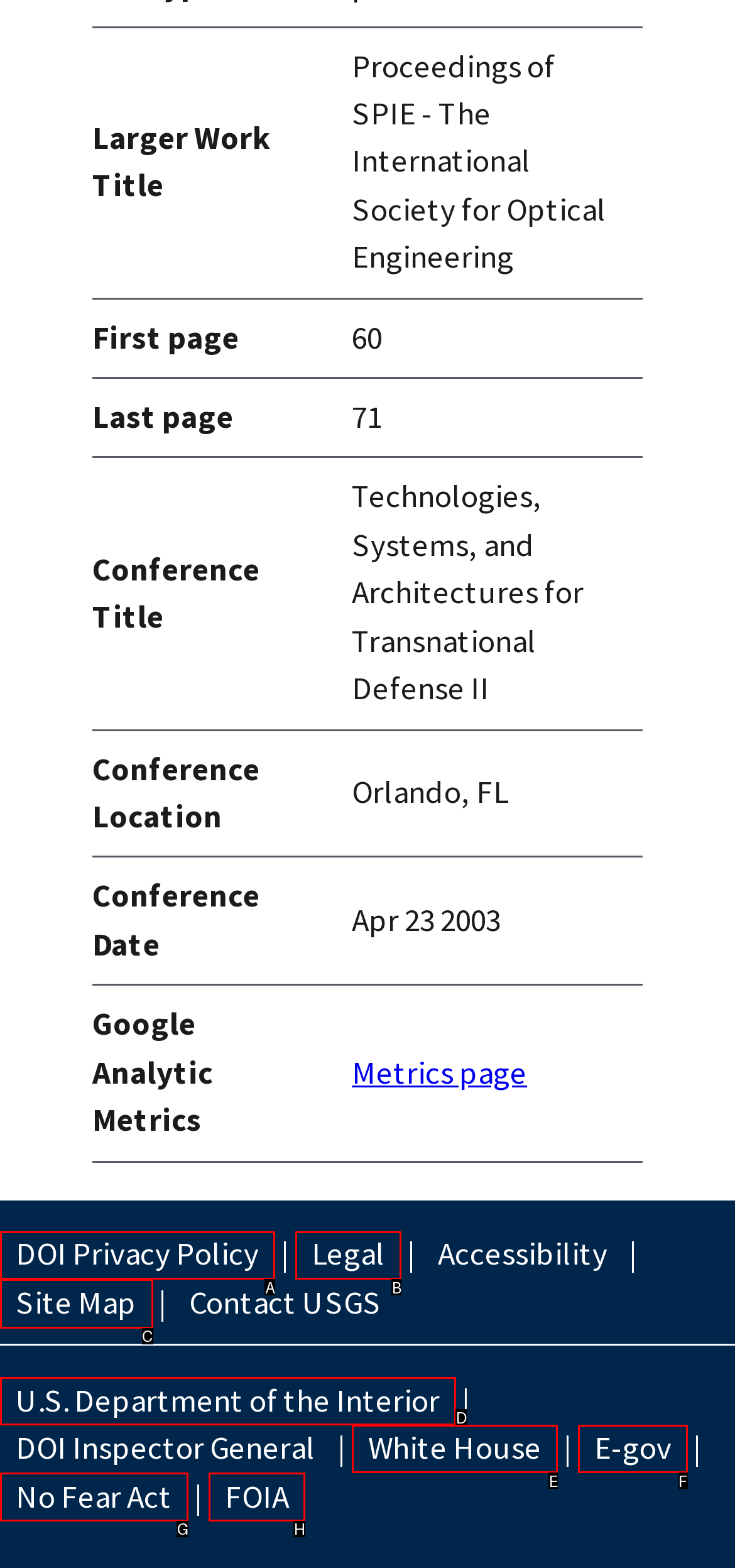Identify the correct HTML element to click to accomplish this task: Access site map
Respond with the letter corresponding to the correct choice.

C